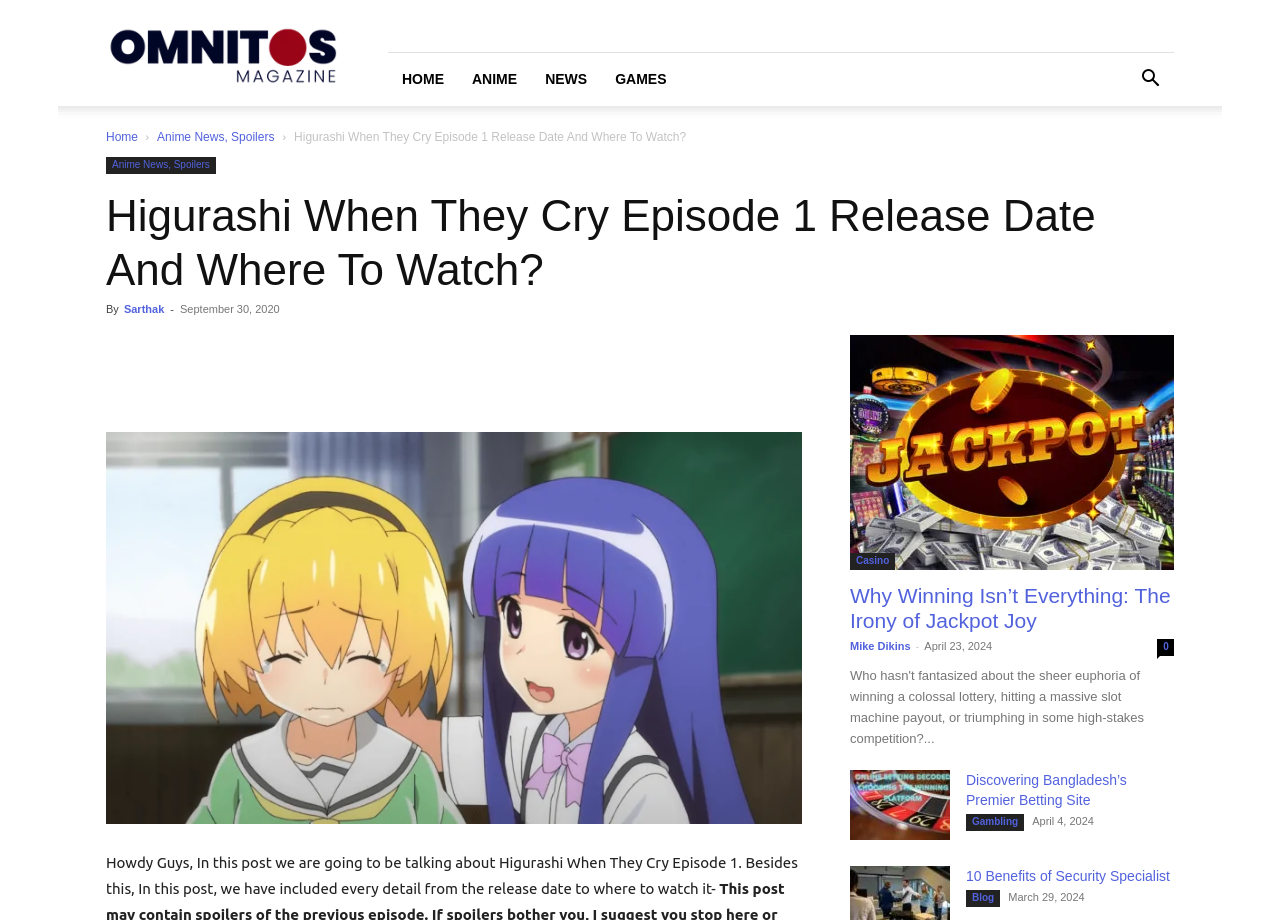Identify the bounding box coordinates of the clickable region required to complete the instruction: "click on 'sash window replacement'". The coordinates should be given as four float numbers within the range of 0 and 1, i.e., [left, top, right, bottom].

None